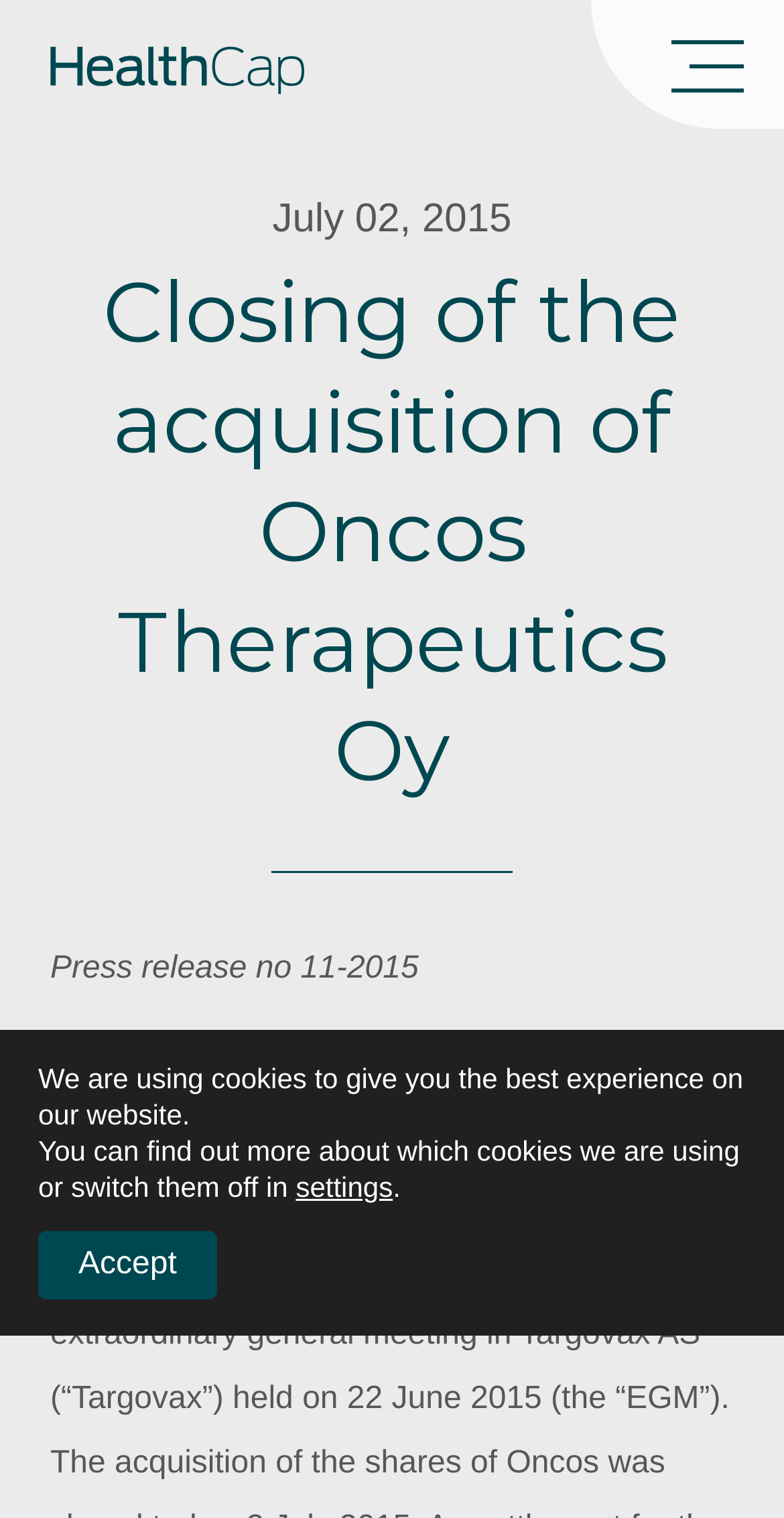Please locate and generate the primary heading on this webpage.

Closing of the acquisition of Oncos Therapeutics Oy